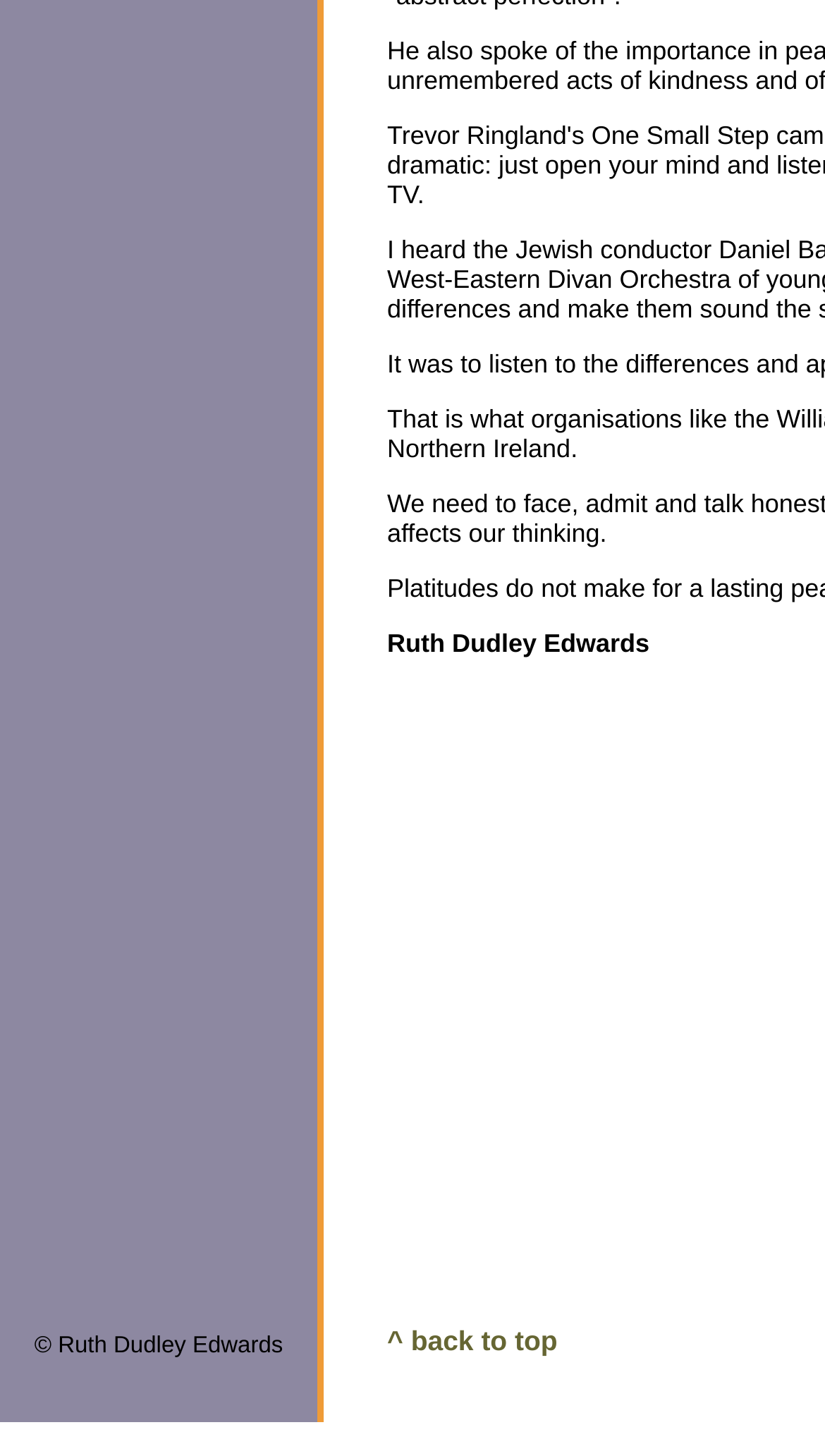Is there a link to go back to the top?
Using the image as a reference, answer with just one word or a short phrase.

Yes